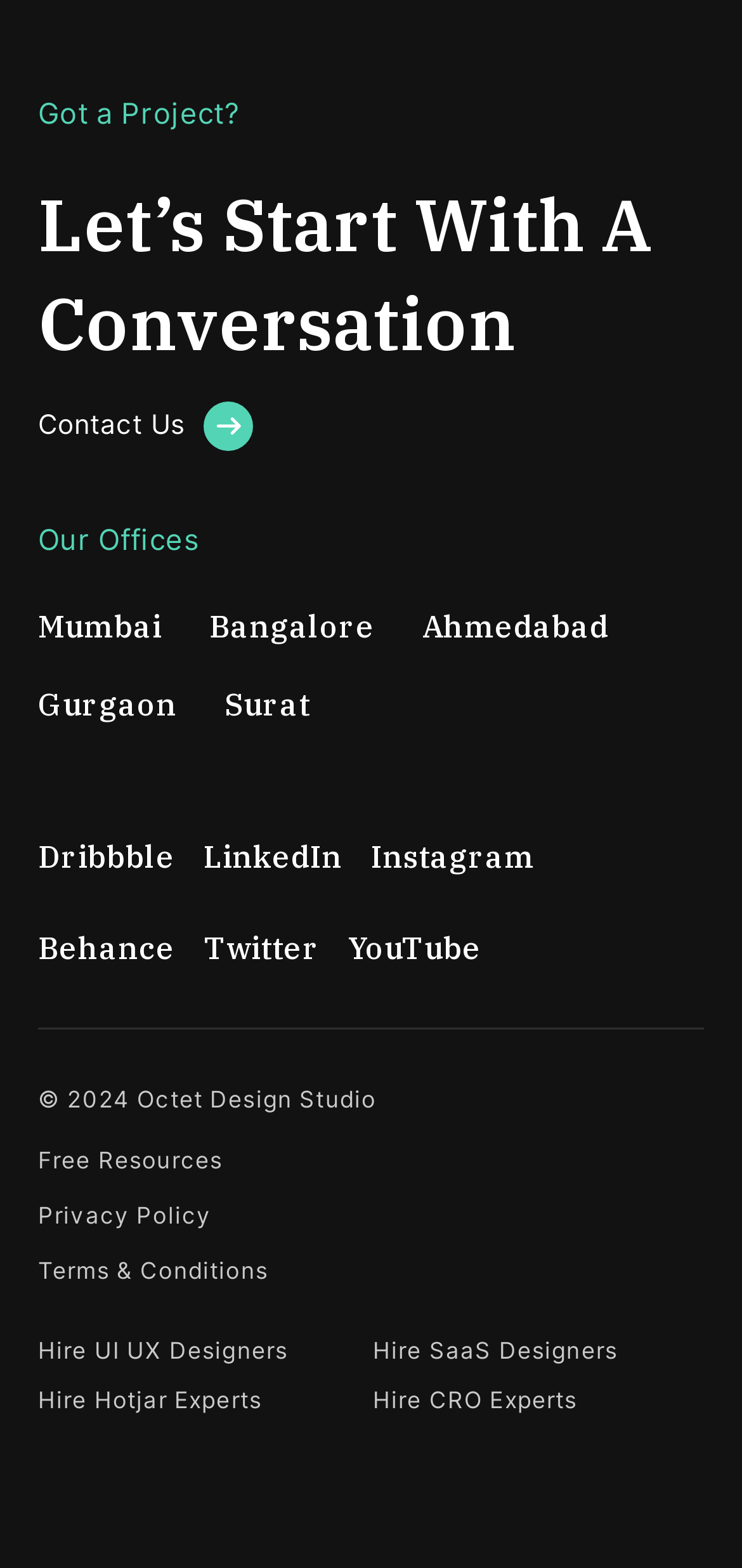Please identify the bounding box coordinates of the clickable area that will allow you to execute the instruction: "Contact us".

[0.051, 0.261, 0.342, 0.282]